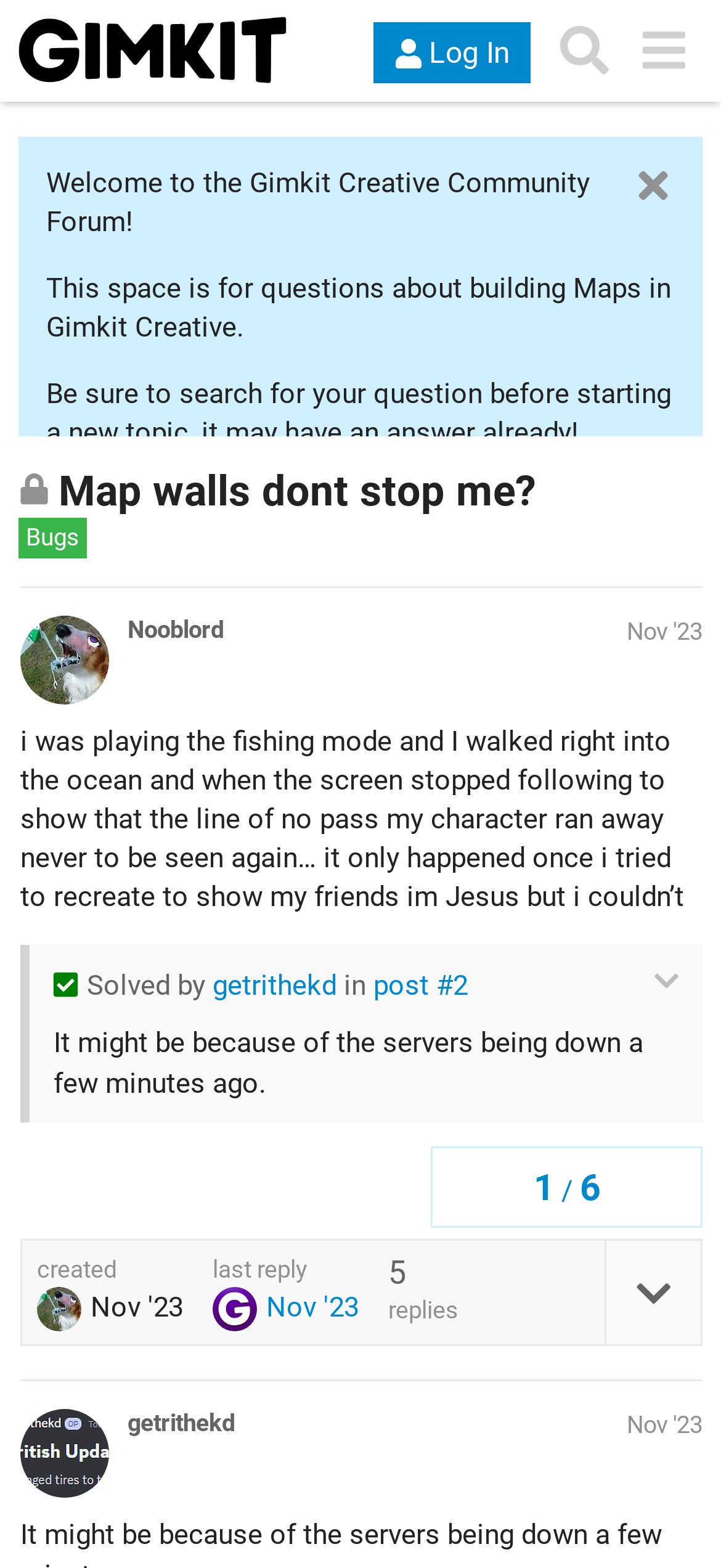Please determine the bounding box coordinates of the area that needs to be clicked to complete this task: 'Like a post'. The coordinates must be four float numbers between 0 and 1, formatted as [left, top, right, bottom].

[0.753, 0.733, 0.864, 0.778]